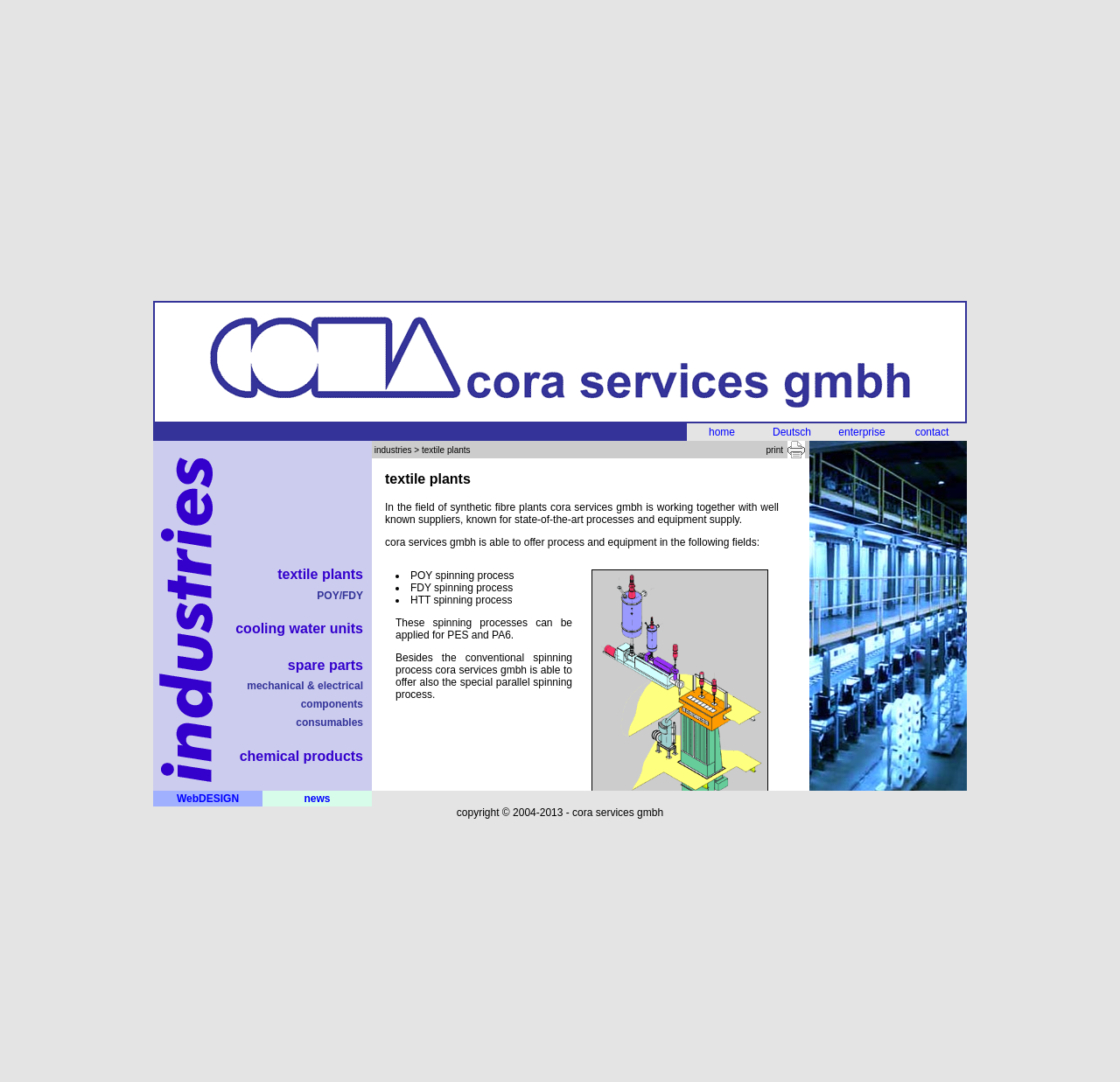Create an elaborate caption for the webpage.

The webpage is about Cora Services GmbH, a partner for spare parts delivery in various industrial sectors, web design, and real estate. 

At the top of the page, there is a logo image on the left side, and a navigation menu with four links: "home", "Deutsch", "enterprise", and "contact" on the right side. 

Below the navigation menu, there is a section that appears to be a list of services or products offered by Cora Services GmbH. This section is divided into multiple rows, each containing an image on the left and a link on the right. The links are labeled as "textile plants", "POY/FDY", "cooling water units", "spare parts", "mechanical & electrical", "components", and "consumables". The images are likely related to these services or products. 

The overall layout of the webpage is organized, with a clear separation between the navigation menu and the main content section. The use of images and links creates a visually appealing and easy-to-navigate interface.